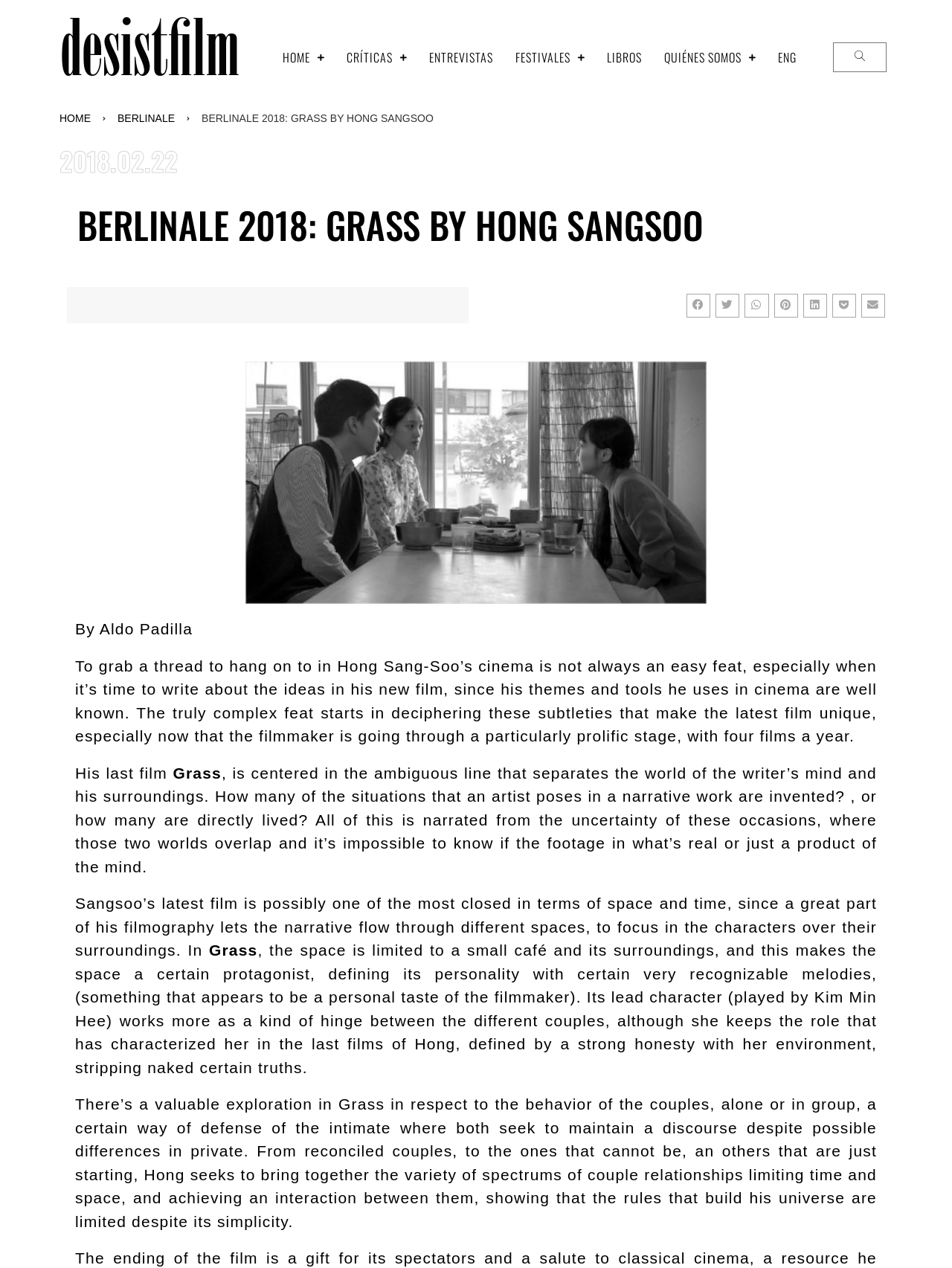Please locate the bounding box coordinates of the element that needs to be clicked to achieve the following instruction: "Click on the ENG link". The coordinates should be four float numbers between 0 and 1, i.e., [left, top, right, bottom].

[0.805, 0.033, 0.848, 0.057]